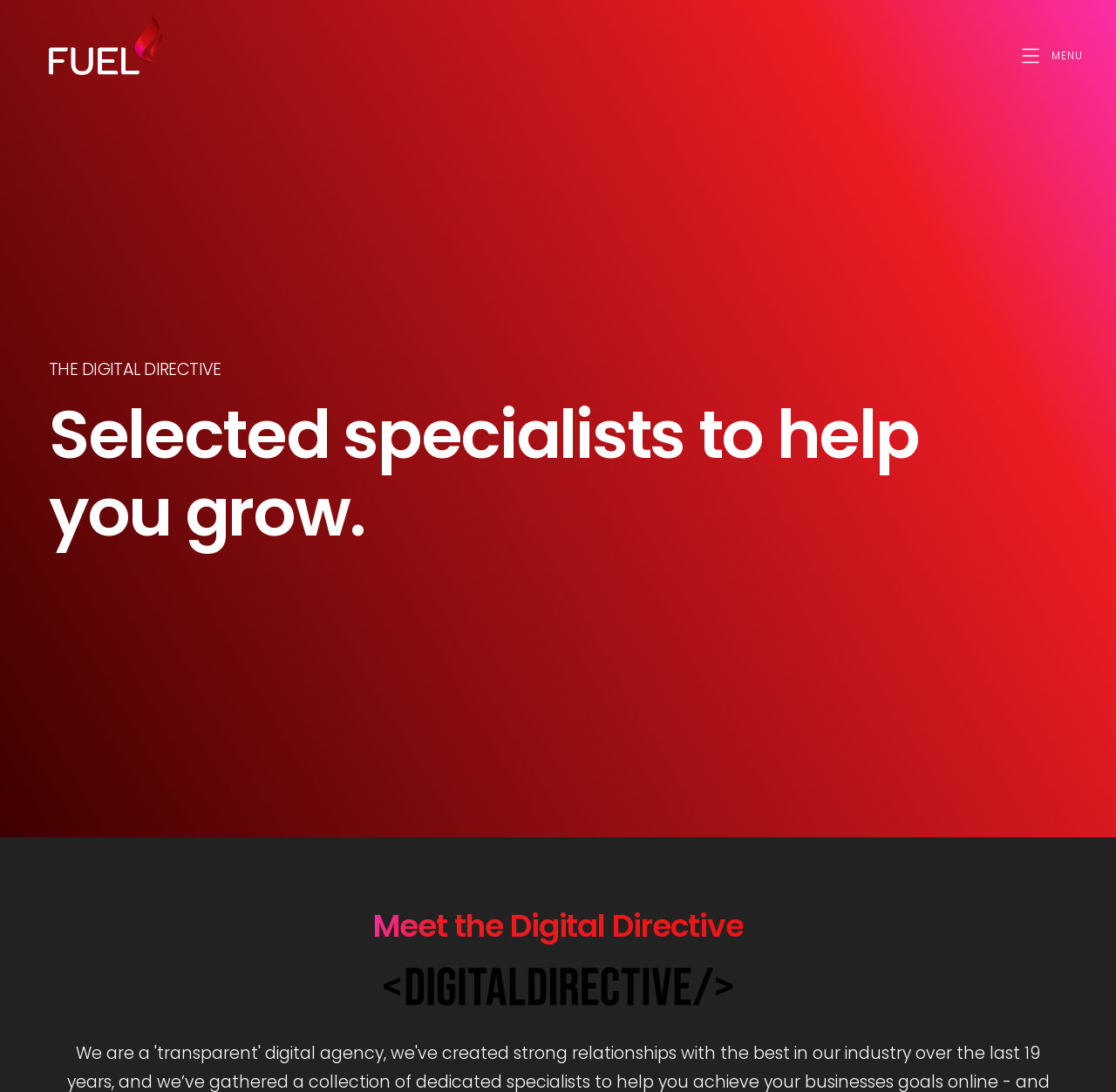What integrations do they provide?
Look at the image and respond with a one-word or short-phrase answer.

Xero, MYOB, etc.